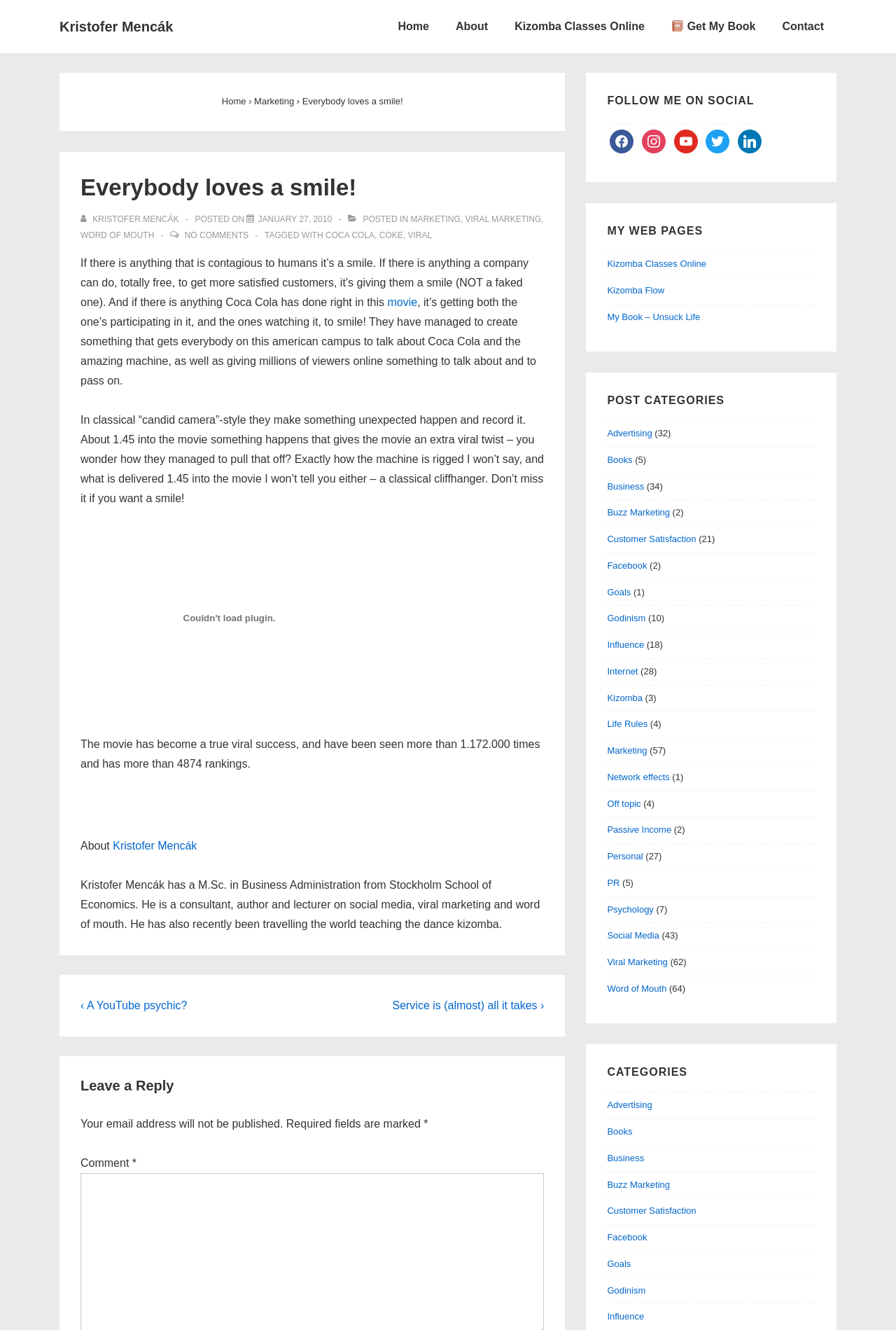What is the title of the article on this webpage?
Refer to the screenshot and respond with a concise word or phrase.

Everybody loves a smile!